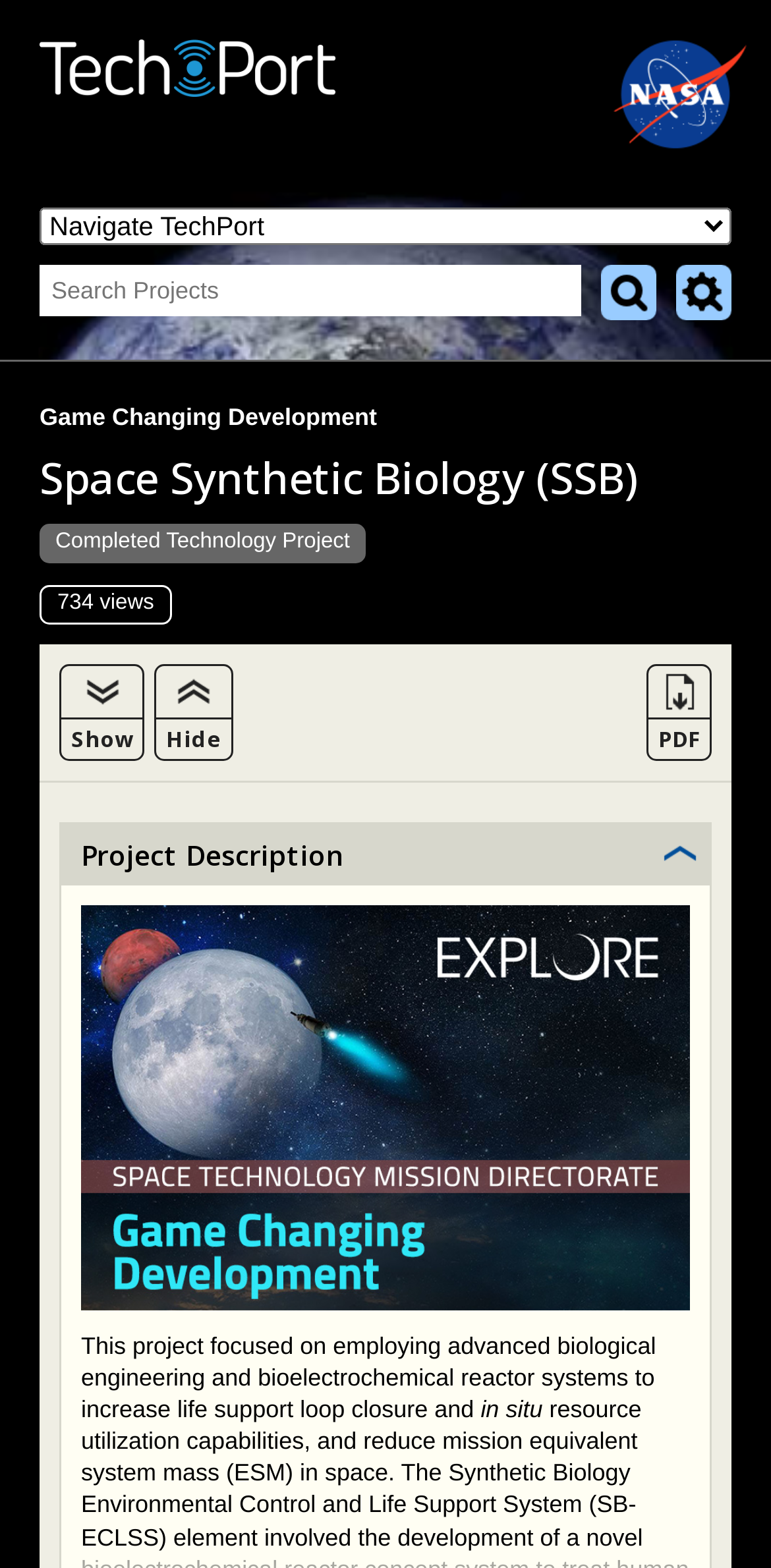Please specify the bounding box coordinates of the element that should be clicked to execute the given instruction: 'click on Edible Landscape Design, Pat Williams'. Ensure the coordinates are four float numbers between 0 and 1, expressed as [left, top, right, bottom].

None